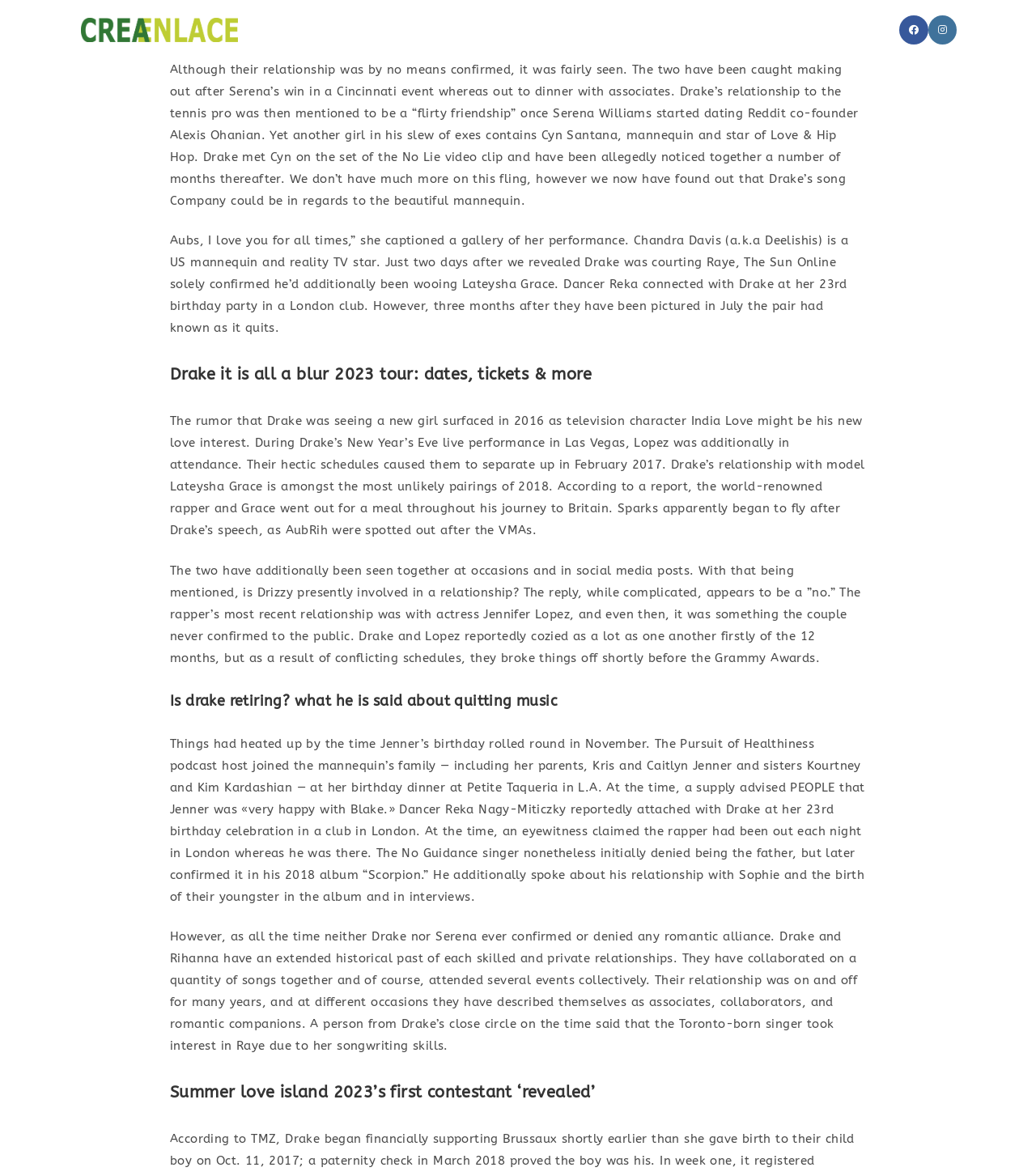What is the name of the rapper's 2018 album?
Using the information from the image, answer the question thoroughly.

The webpage mentions that the No Guidance singer initially denied being the father, but later confirmed it in his 2018 album 'Scorpion'.